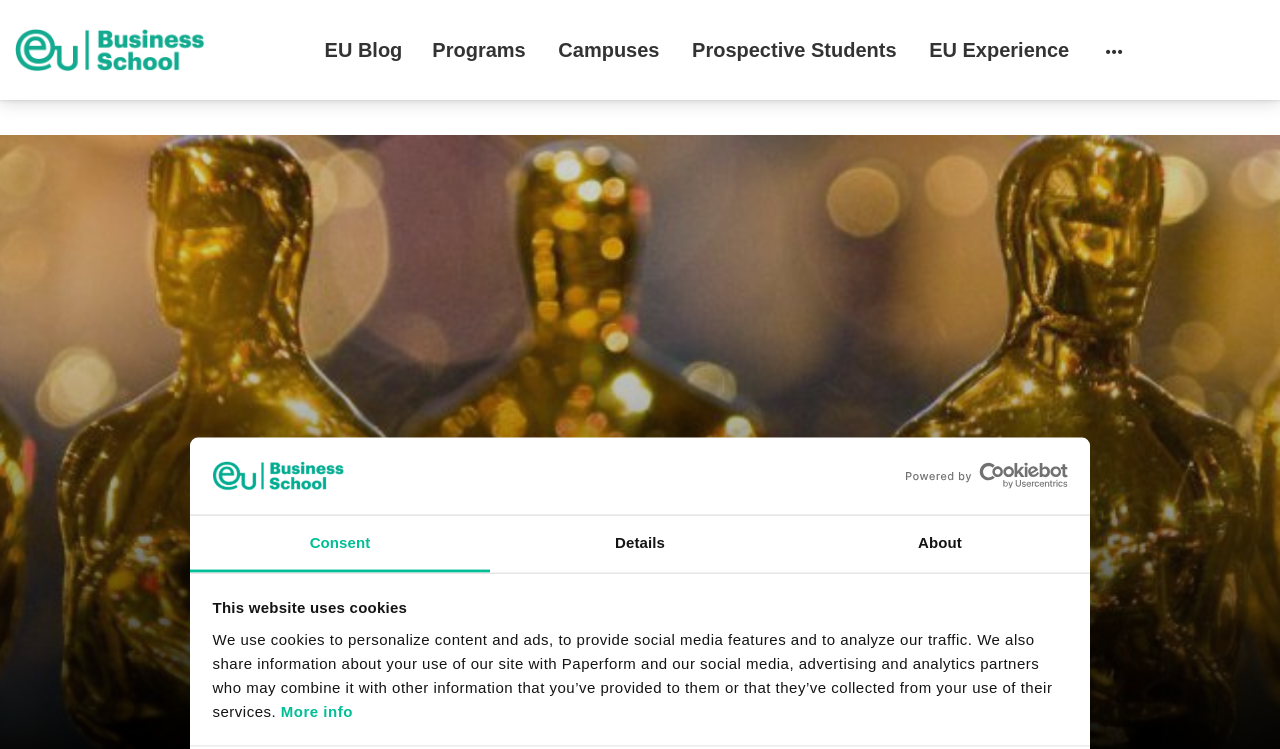Kindly provide the bounding box coordinates of the section you need to click on to fulfill the given instruction: "Download the manuscript".

None